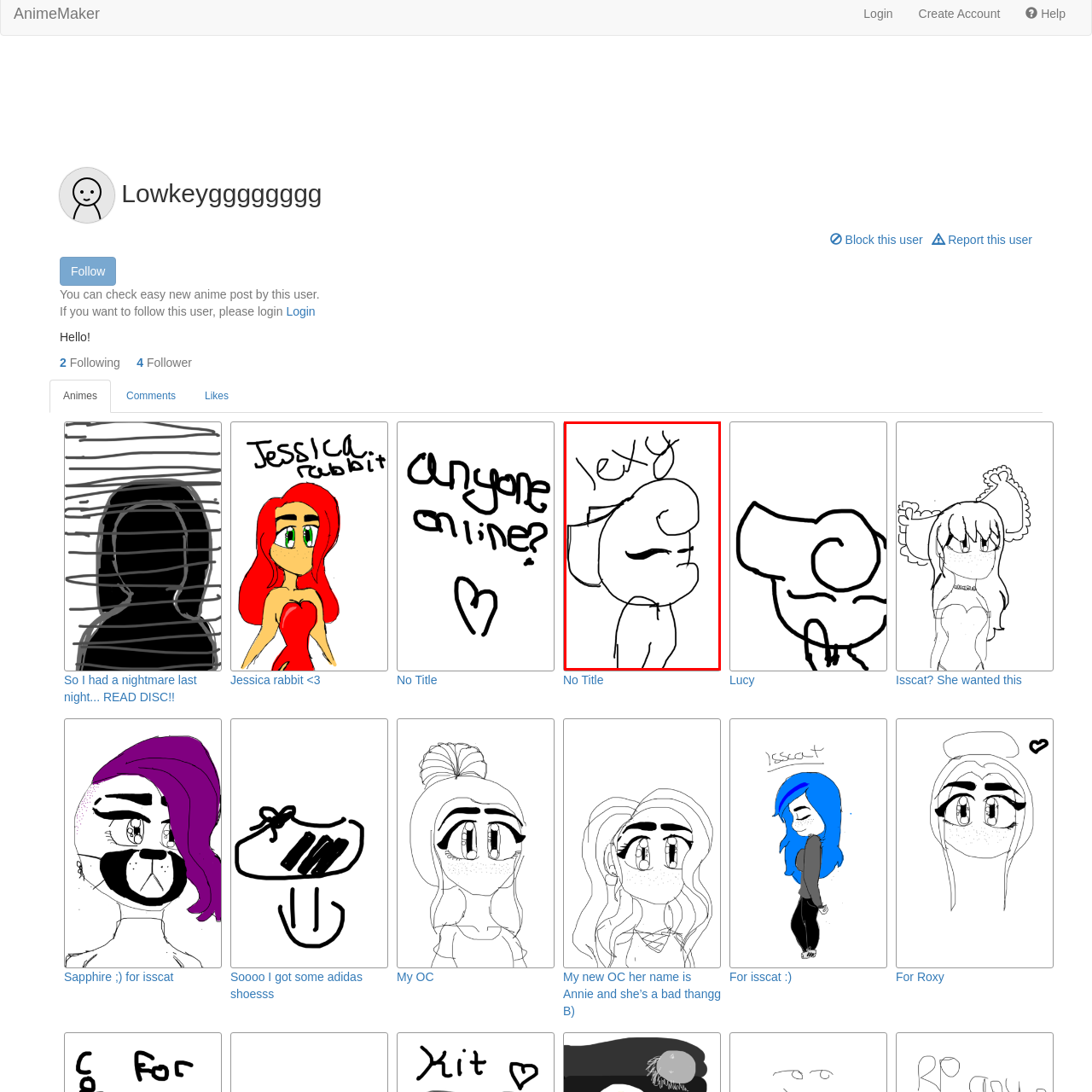Using the image highlighted in the red border, answer the following question concisely with a word or phrase:
What type of illustrations might this artwork appeal to?

Quirky or meme-style